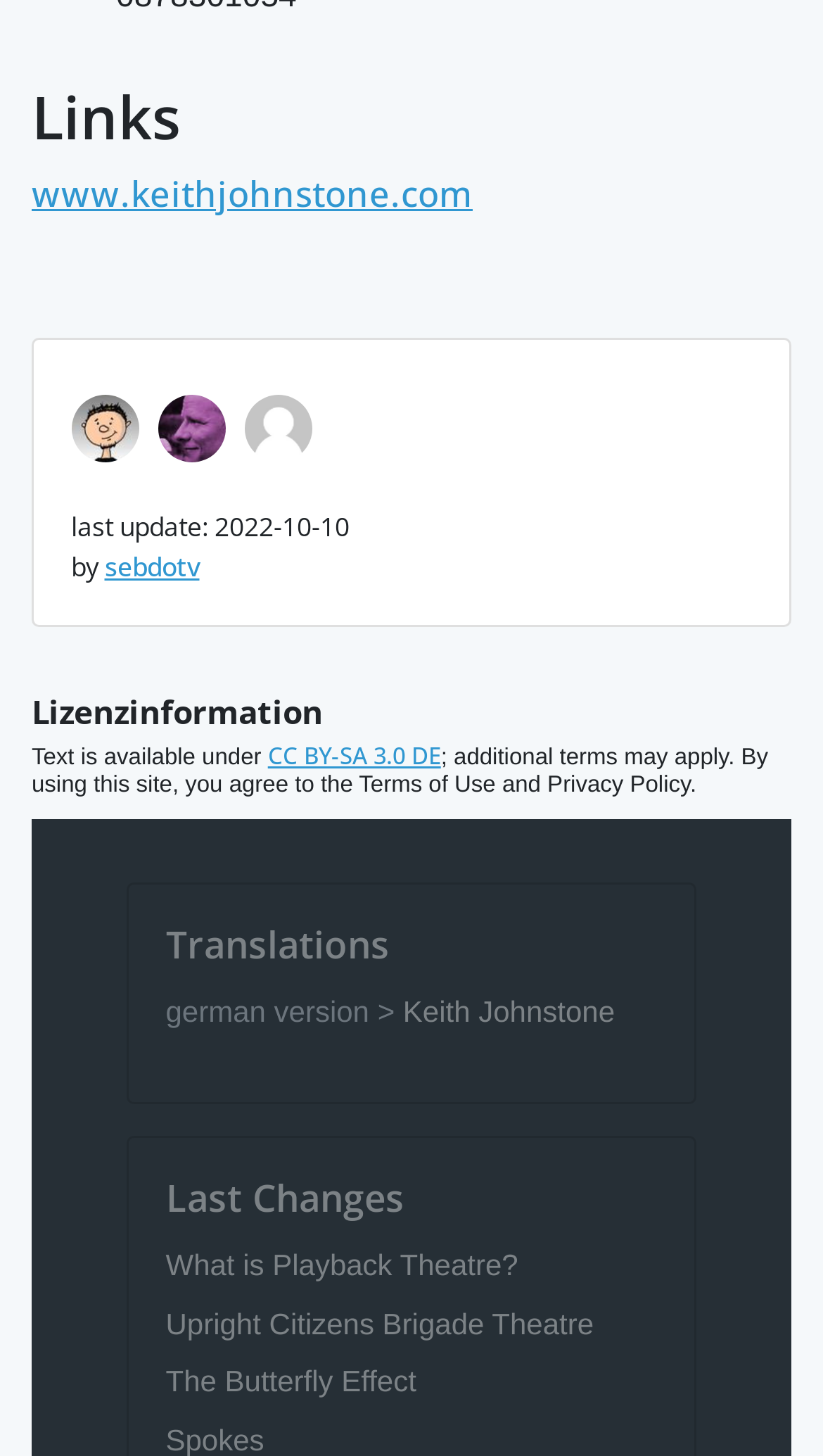Find the coordinates for the bounding box of the element with this description: "aria-label="Slide 1"".

None